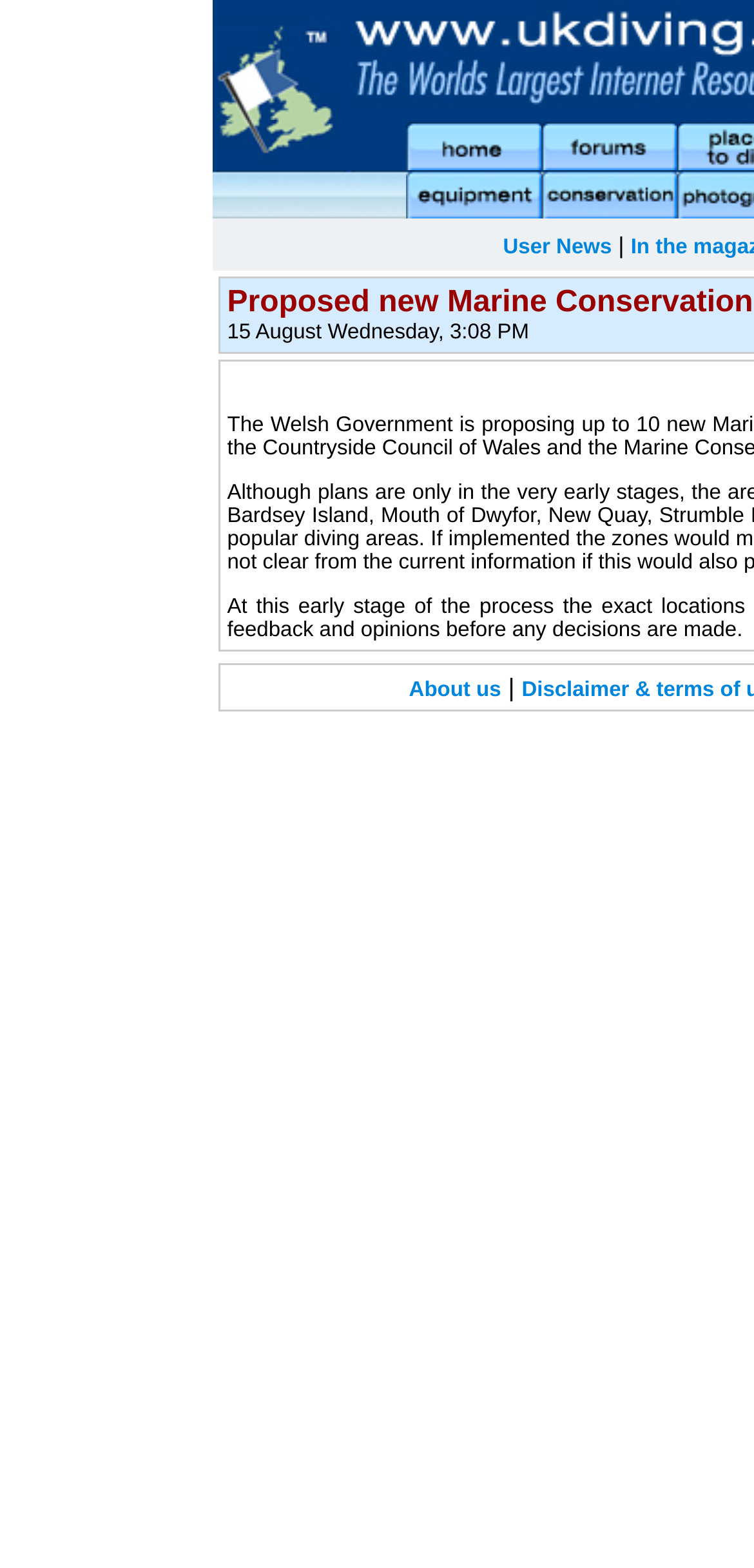What is the second link from the left?
Use the screenshot to answer the question with a single word or phrase.

About us